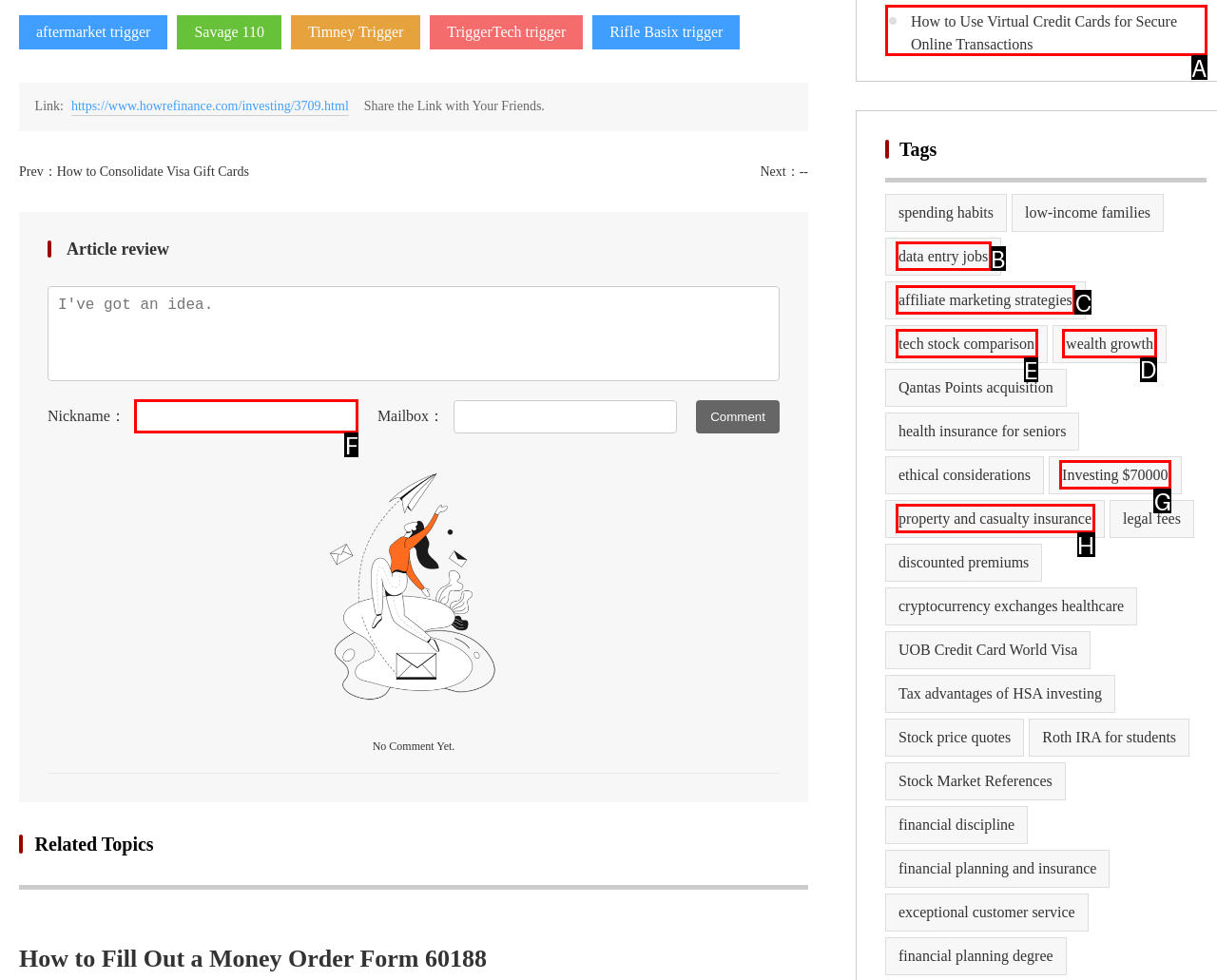Find the HTML element to click in order to complete this task: Click on the 'wealth growth' link
Answer with the letter of the correct option.

D